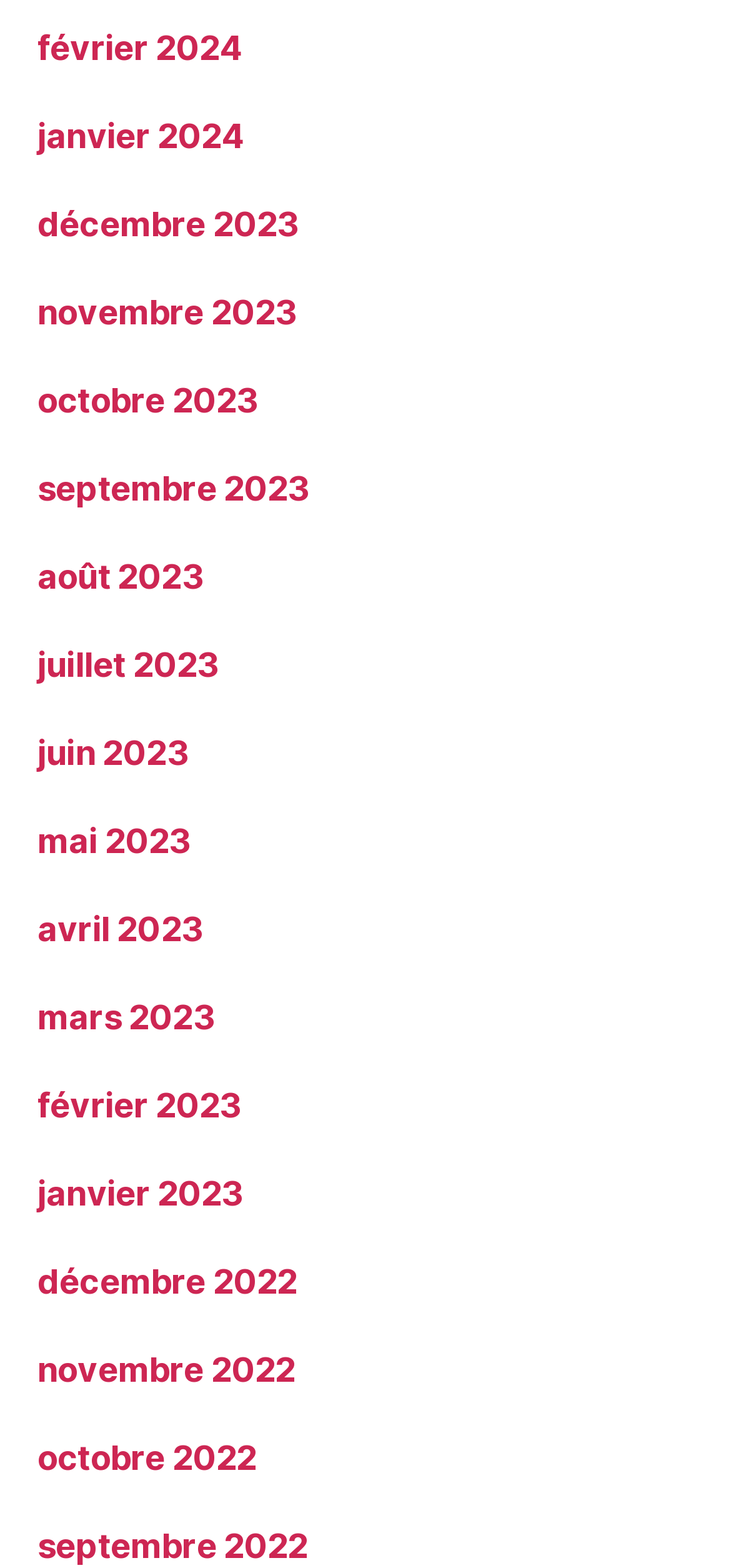What is the most recent month listed?
From the details in the image, answer the question comprehensively.

By examining the list of links, I can see that the most recent month listed is 'février 2024', which is the first link in the list.